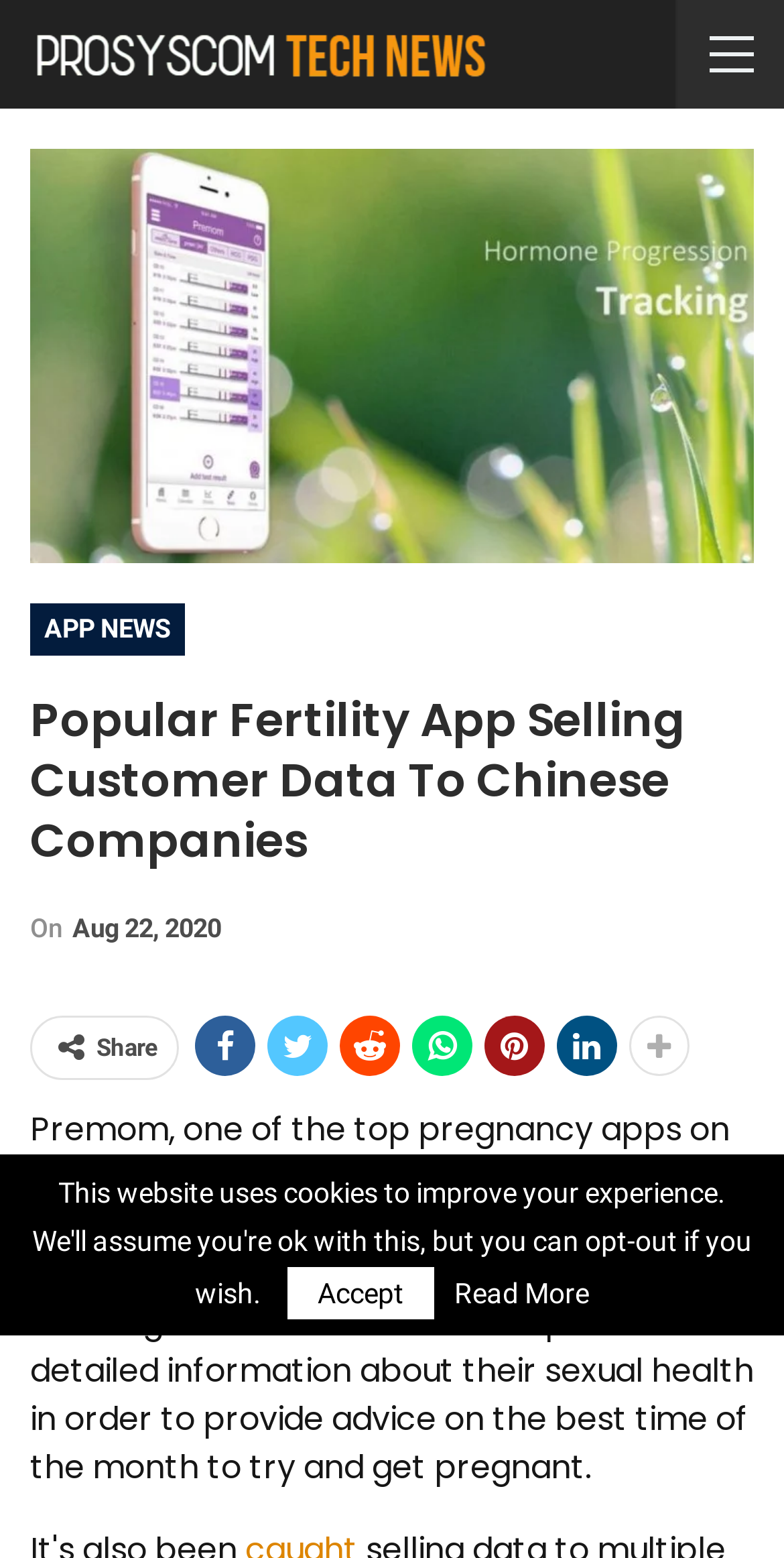What is the name of the pregnancy app?
Utilize the image to construct a detailed and well-explained answer.

The name of the pregnancy app is mentioned in the text as 'Premom, one of the top pregnancy apps on both Android and Google Play...'.